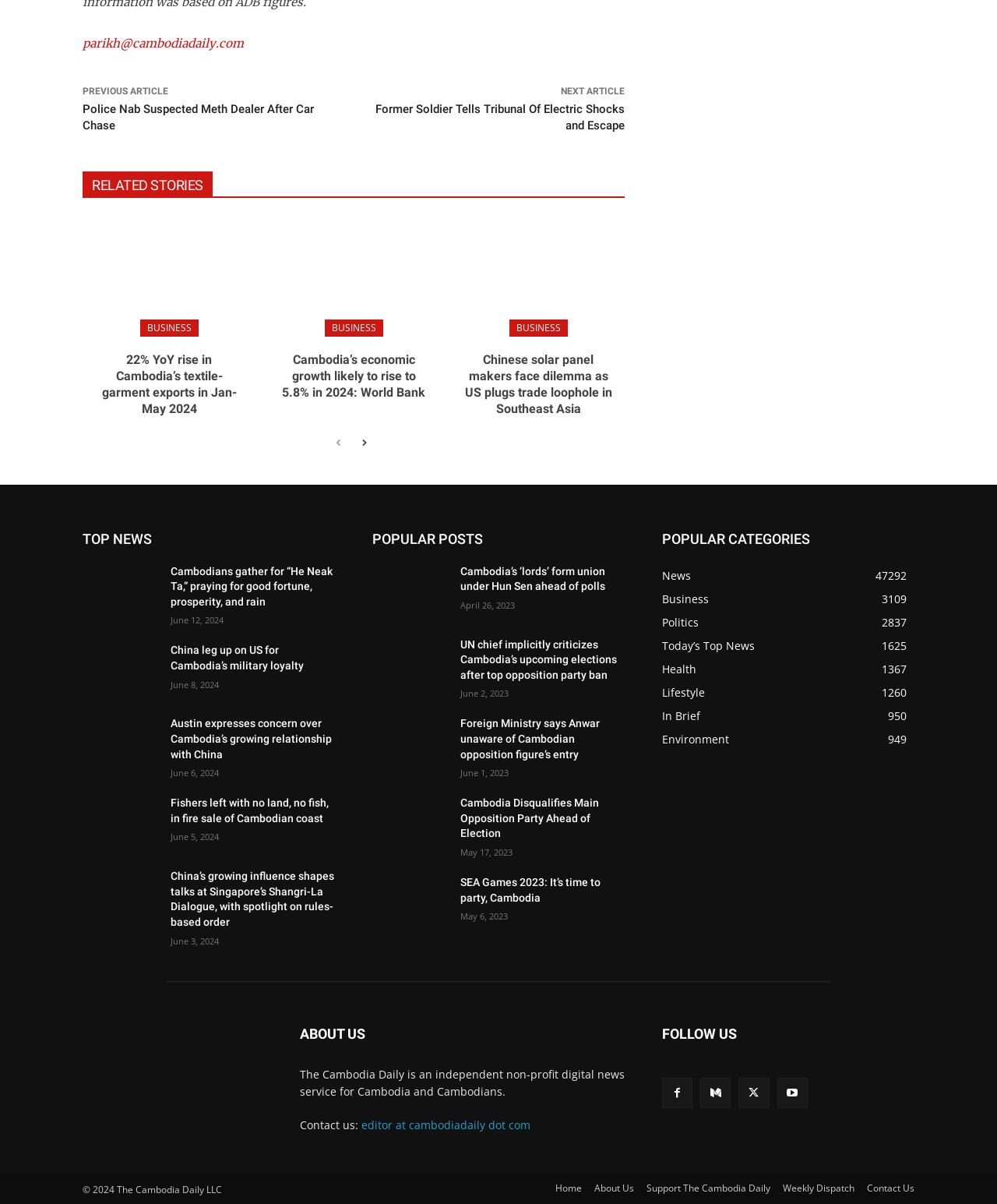Based on the image, give a detailed response to the question: What is the title of the section that contains the article 'China leg up on US for Cambodia’s military loyalty'?

The article 'China leg up on US for Cambodia’s military loyalty' is located under the section titled 'TOP NEWS', which is a prominent section on the webpage.